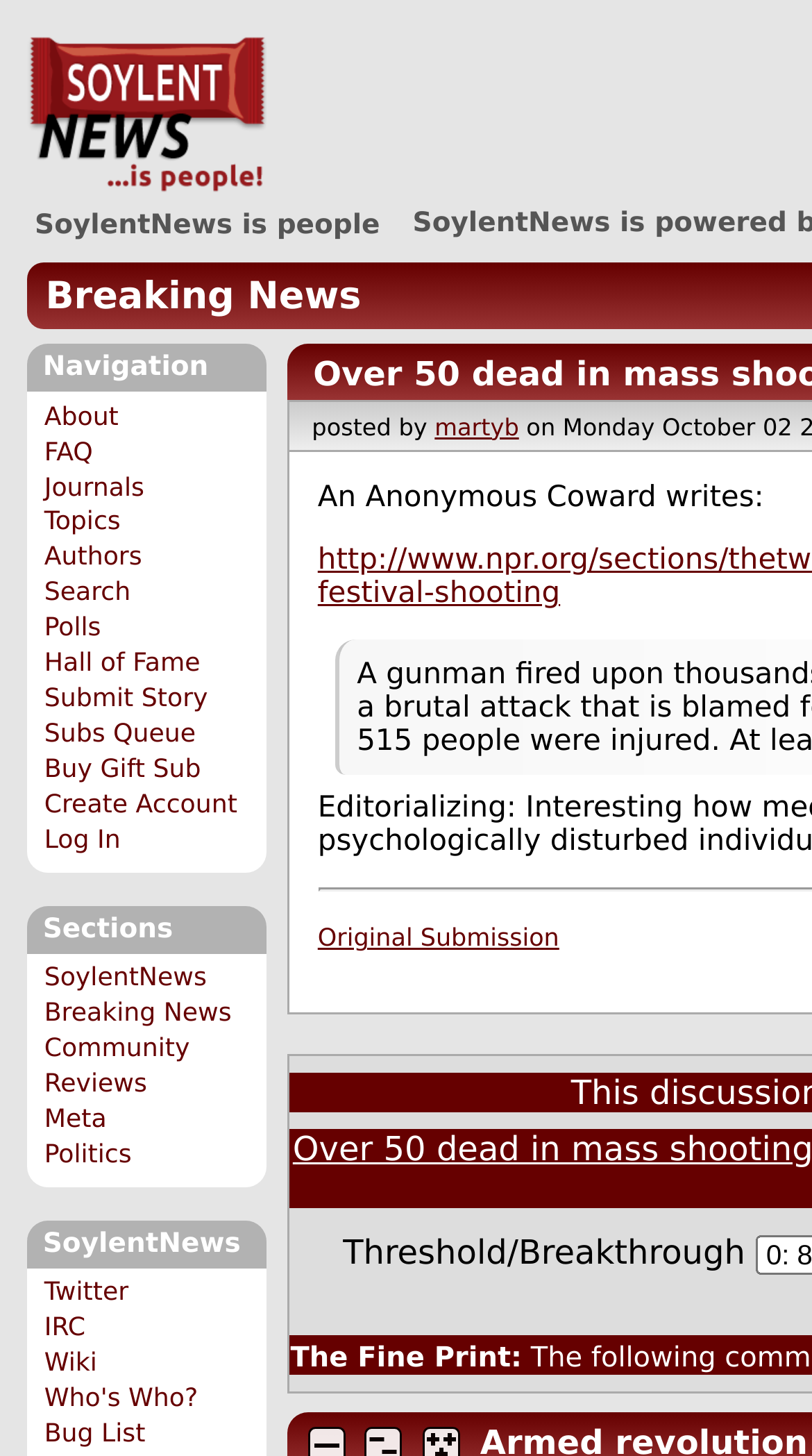Who posted the article?
Please give a well-detailed answer to the question.

The author of the article is mentioned below the article title, where it says 'posted by martyb'. This indicates that the article was posted by a user named martyb.